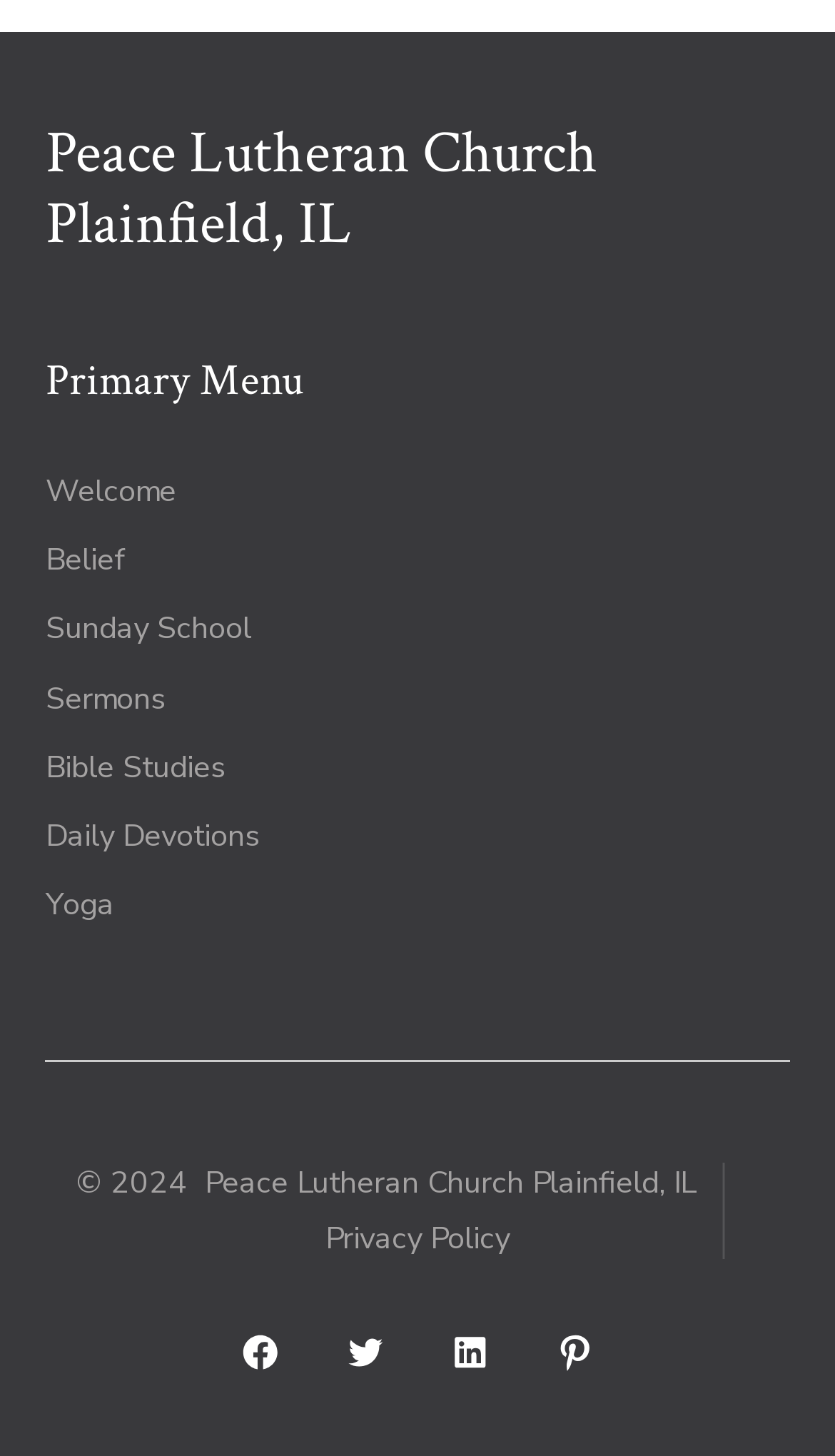Identify the bounding box coordinates of the element that should be clicked to fulfill this task: "read the daily devotions". The coordinates should be provided as four float numbers between 0 and 1, i.e., [left, top, right, bottom].

[0.055, 0.56, 0.311, 0.588]